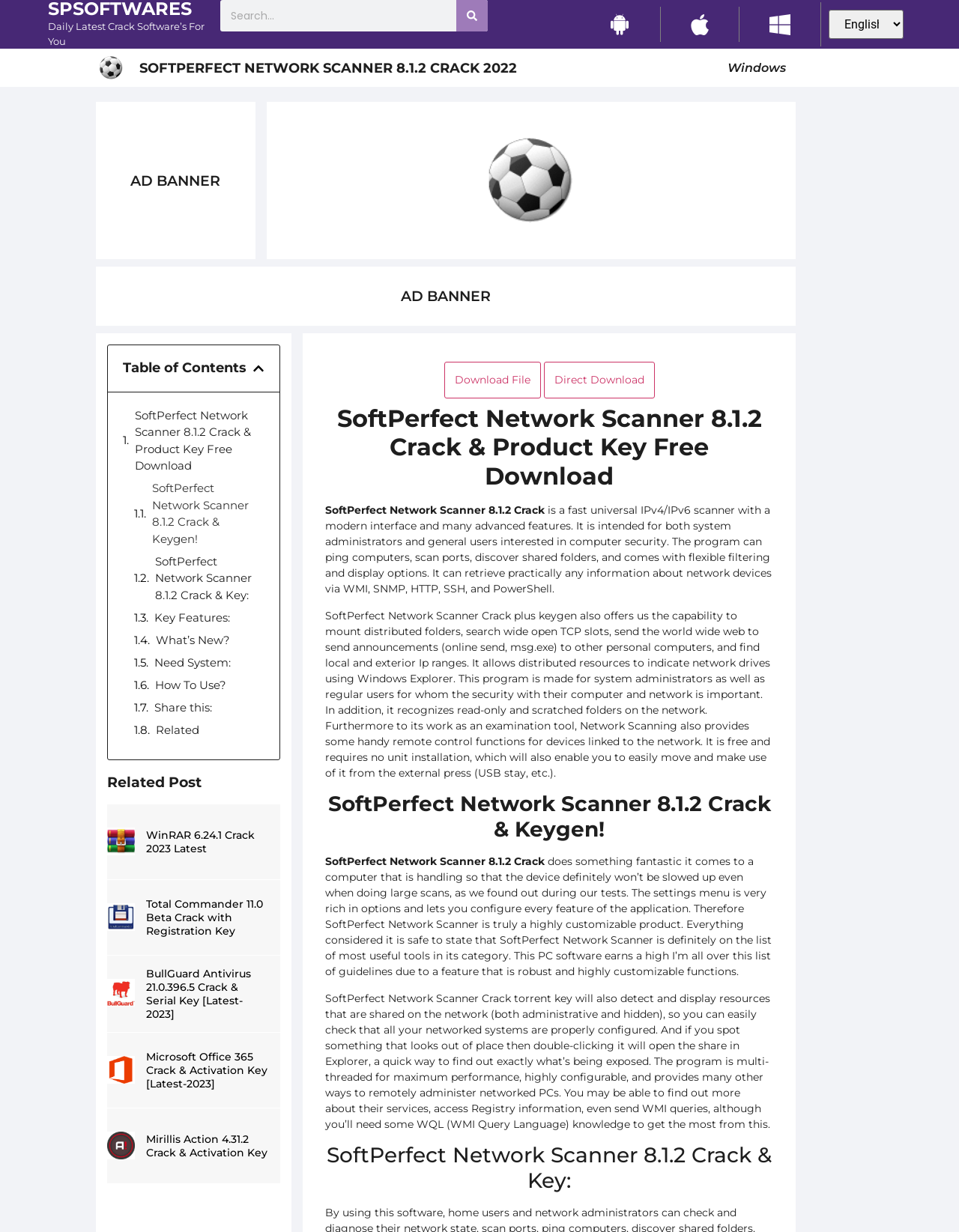Pinpoint the bounding box coordinates of the clickable element needed to complete the instruction: "Select a language". The coordinates should be provided as four float numbers between 0 and 1: [left, top, right, bottom].

[0.864, 0.008, 0.942, 0.032]